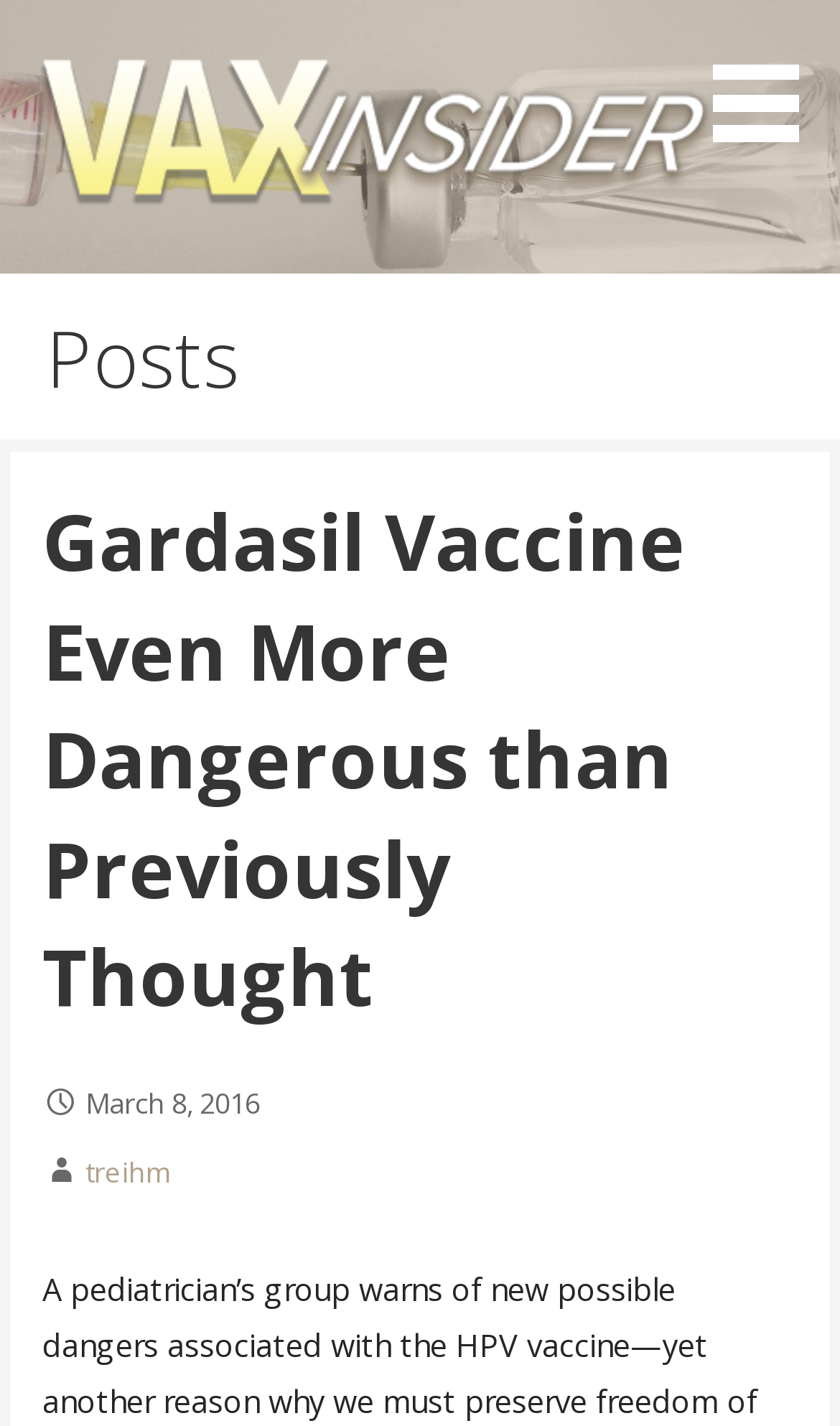What is the name of the website? Analyze the screenshot and reply with just one word or a short phrase.

VAX Insider